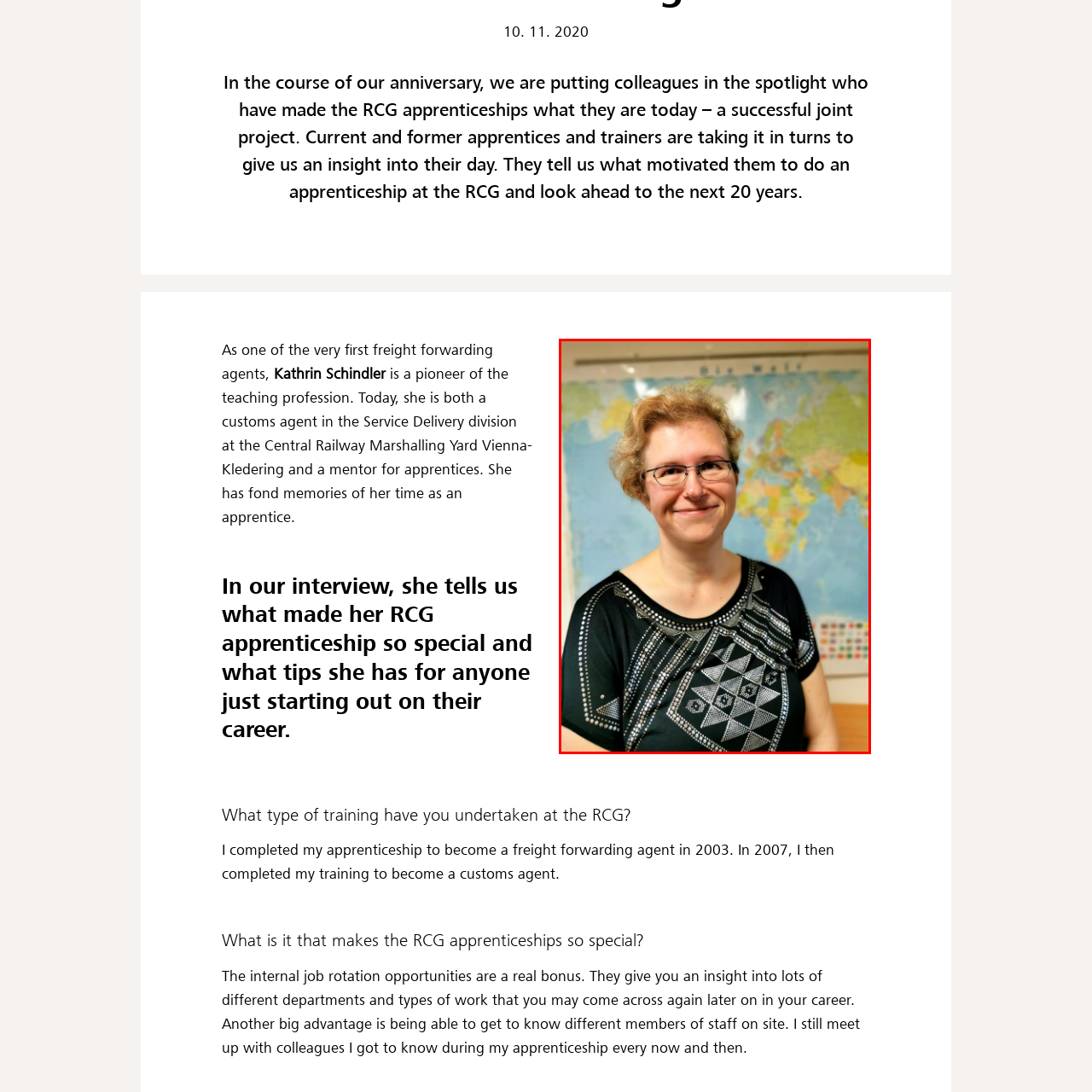Inspect the section within the red border, What is the woman's profession? Provide a one-word or one-phrase answer.

Customs agent